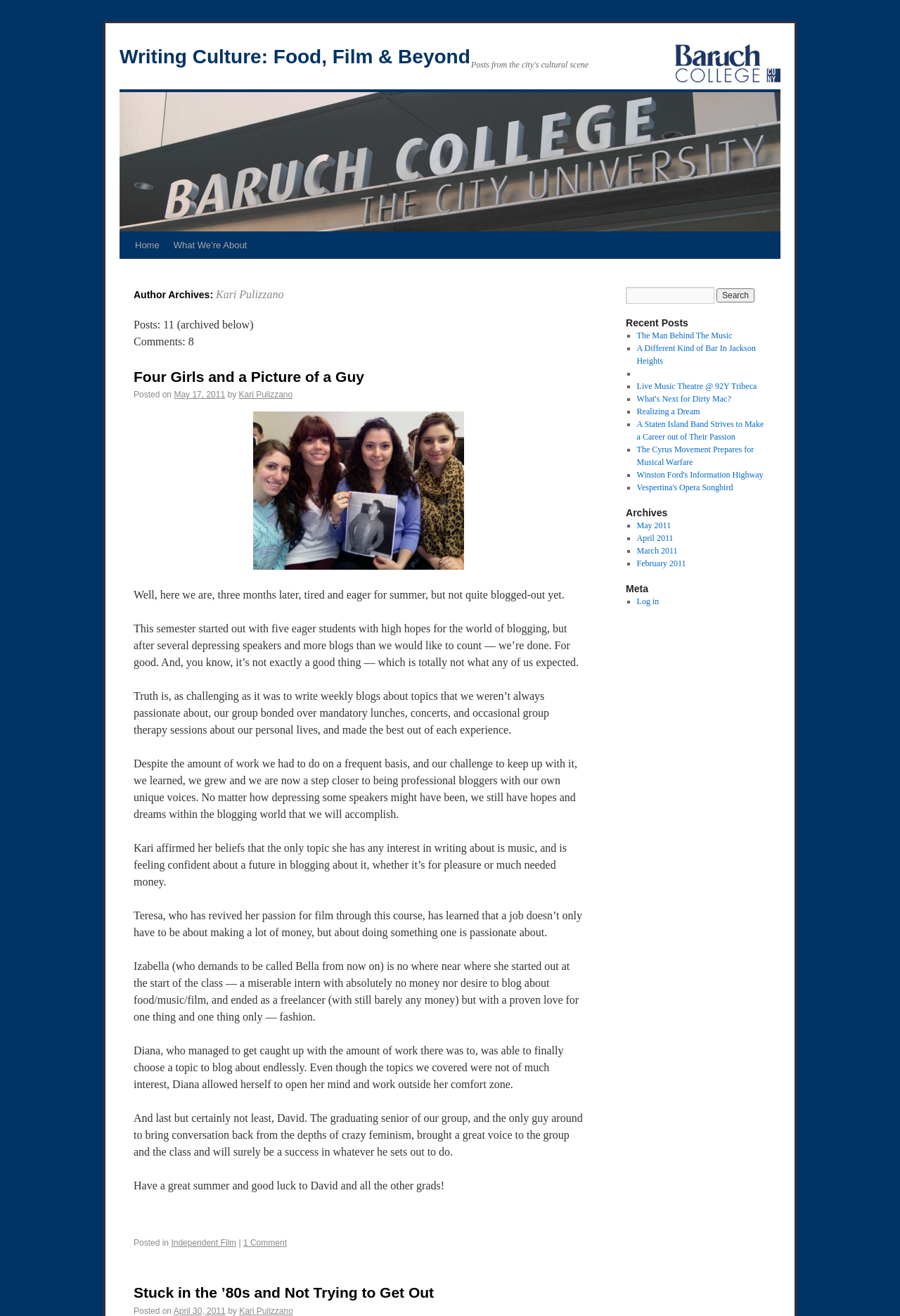Respond to the following question with a brief word or phrase:
What is the category of the blog post 'Stuck in the ’80s and Not Trying to Get Out'?

Independent Film